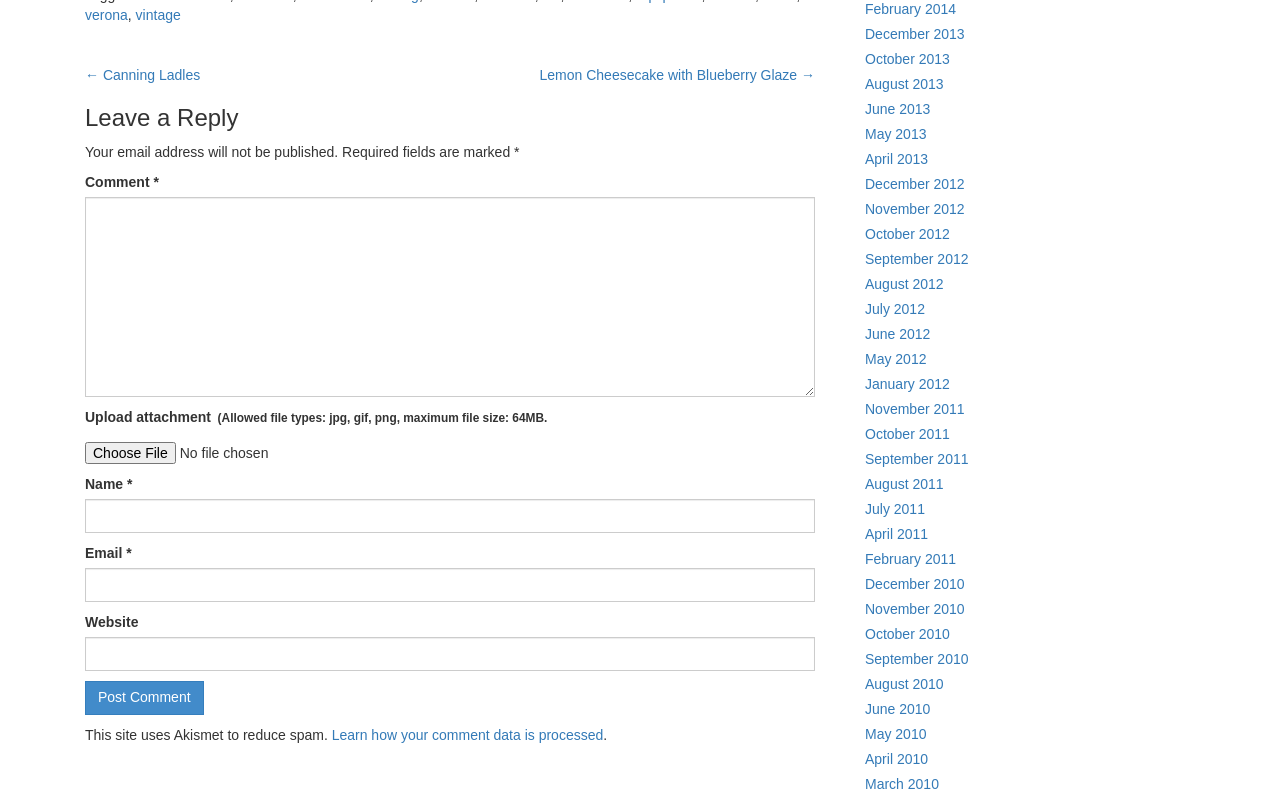What is the purpose of the 'Post Comment' button?
Please use the image to deliver a detailed and complete answer.

The 'Post Comment' button is located at the bottom of the comment form and is likely intended for users to submit their comment after filling out the required fields.